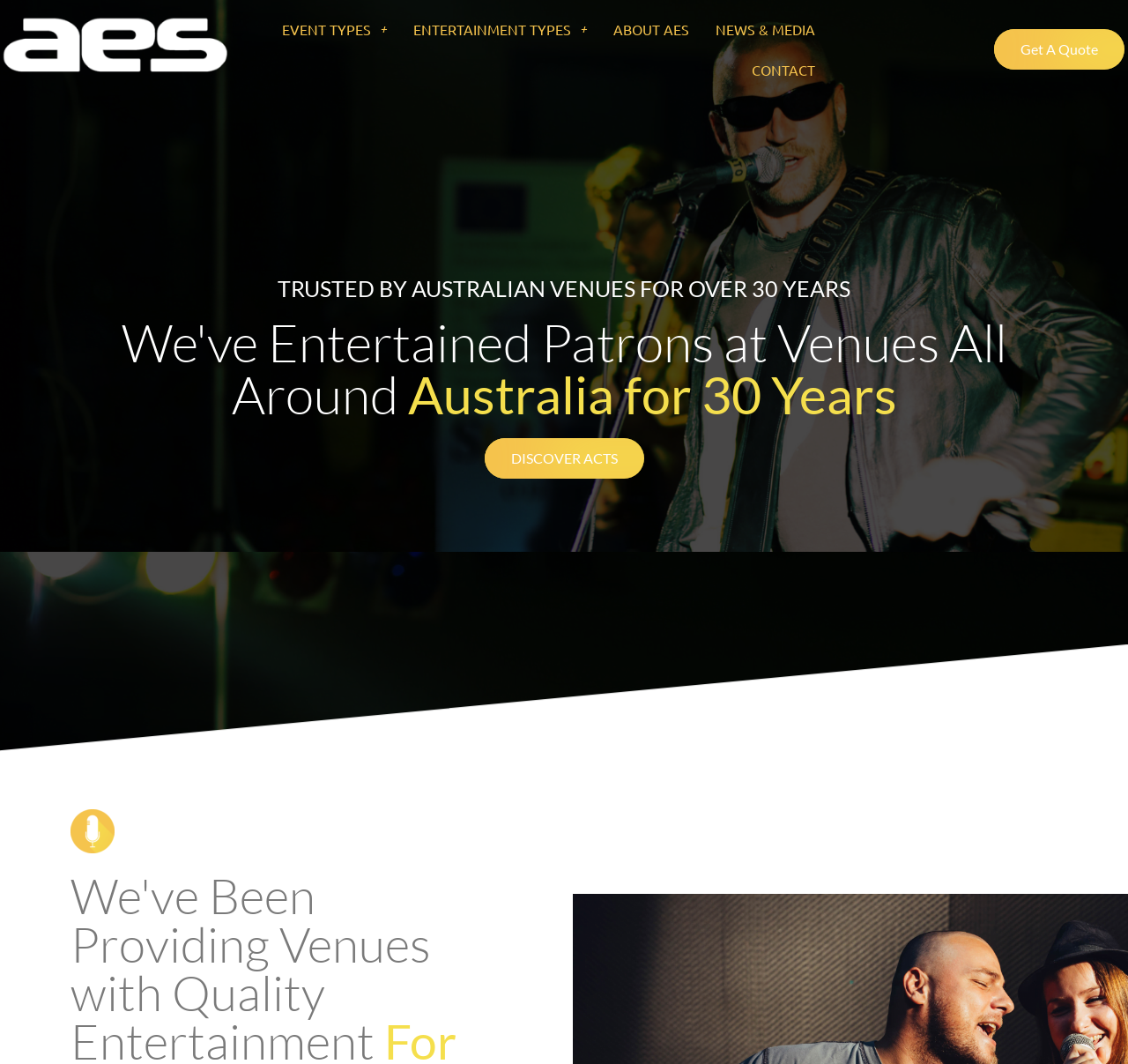Construct a comprehensive caption that outlines the webpage's structure and content.

The webpage is about Venue Entertainment, an Australian entertainment services company. At the top left corner, there is a yellow logo image with a link to 'AES_YELLOW'. 

To the right of the logo, there are four horizontal links: 'EVENT TYPES +', 'ENTERTAINMENT TYPES +', 'ABOUT AES', and 'NEWS & MEDIA'. These links are closely positioned, with 'CONTACT' slightly below the last two links. 

On the right side of the page, there is a 'Get A Quote' link. Below the links, there are two headings that describe the company's experience and services. The first heading states that the company has been trusted by Australian venues for over 30 years, and the second heading elaborates on this, mentioning that they have entertained patrons at venues all around Australia for 30 years.

Below the headings, there is a 'DISCOVER ACTS' link. At the bottom left corner, there is a yellow microphone image.